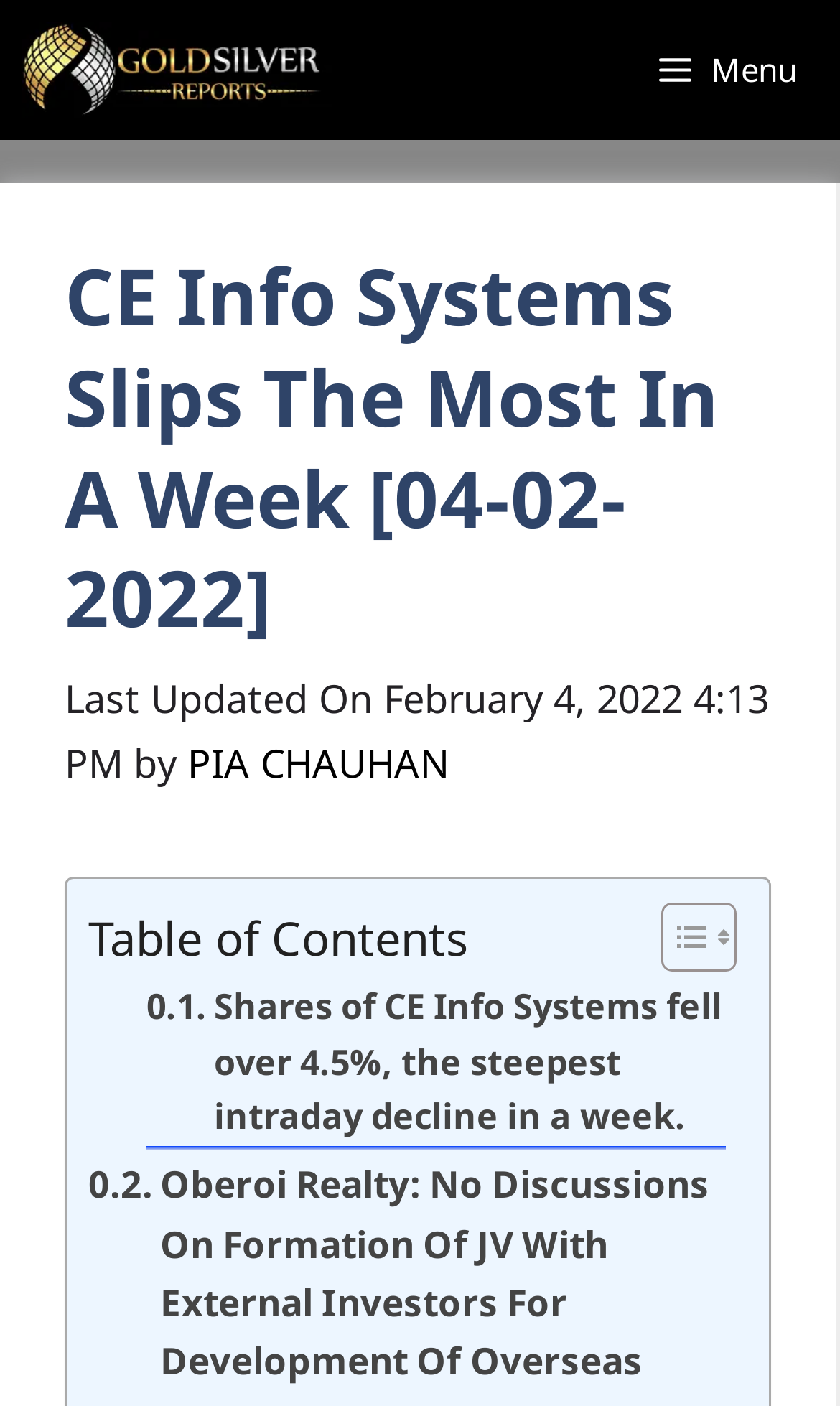Determine the bounding box coordinates of the UI element described by: "PIA CHAUHAN".

[0.223, 0.524, 0.536, 0.561]